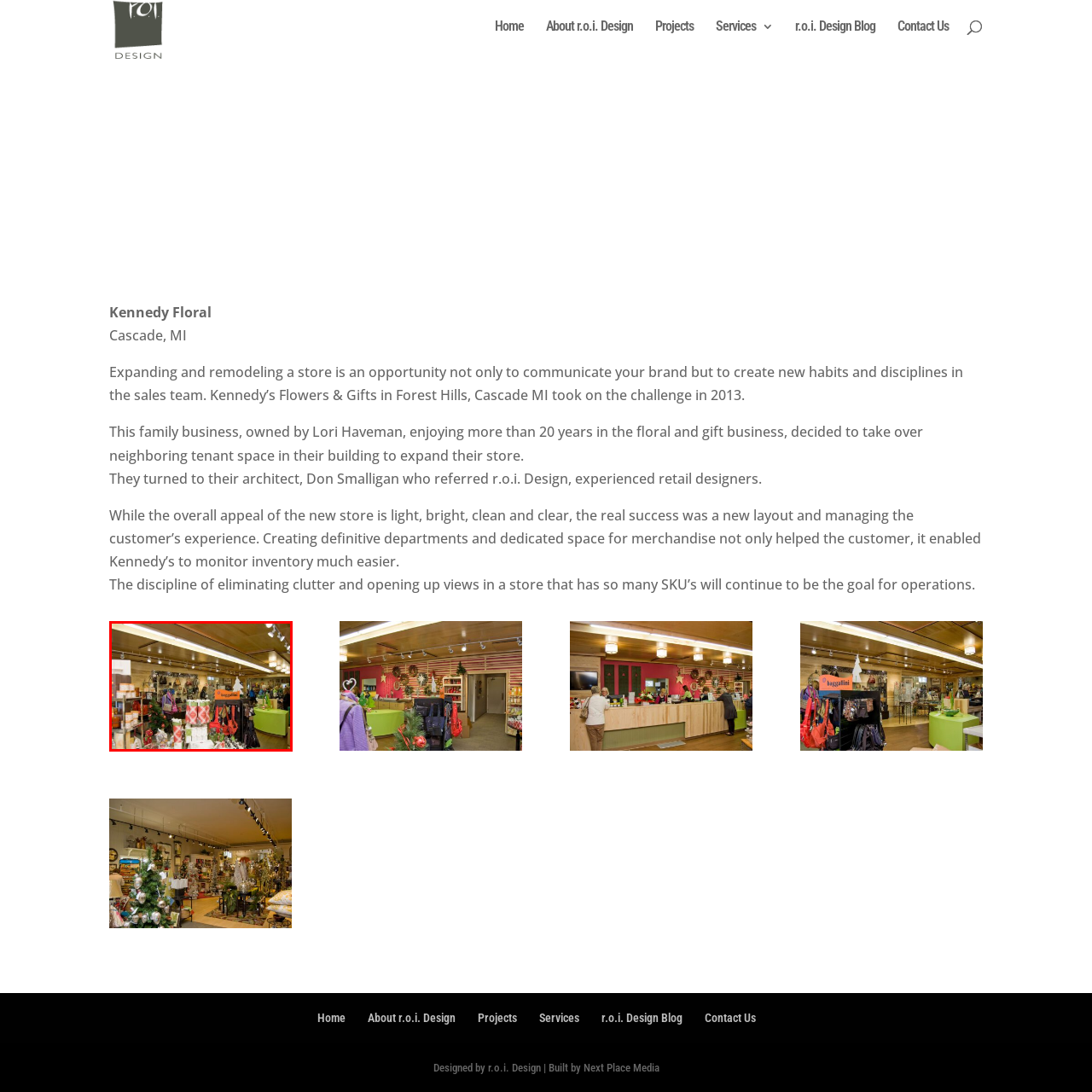Describe fully the image that is contained within the red bounding box.

The image showcases the vibrant interior of Kennedy Floral, a family-owned floral and gift shop located in Cascade, MI. The layout features a well-organized space with distinct areas for various product displays, highlighting the store's commitment to enhancing customer experience. 

In the foreground, a colorful arrangement of gift items is prominently displayed, showcasing decorative packaging and seasonal elements, suggesting a focus on festive offerings. A decorated Christmas tree adds a touch of holiday spirit, creating an inviting atmosphere. 

On the left side, a variety of handbags and accessories are showcased, while the background reveals additional merchandise, emphasizing the store's wide selection. The lighting is bright and clean, enhancing the store's appeal and making it easy for customers to explore the various departments. This redesign reflects a strategic approach to both branding and optimizing the shopping experience as part of the store's expansion project.